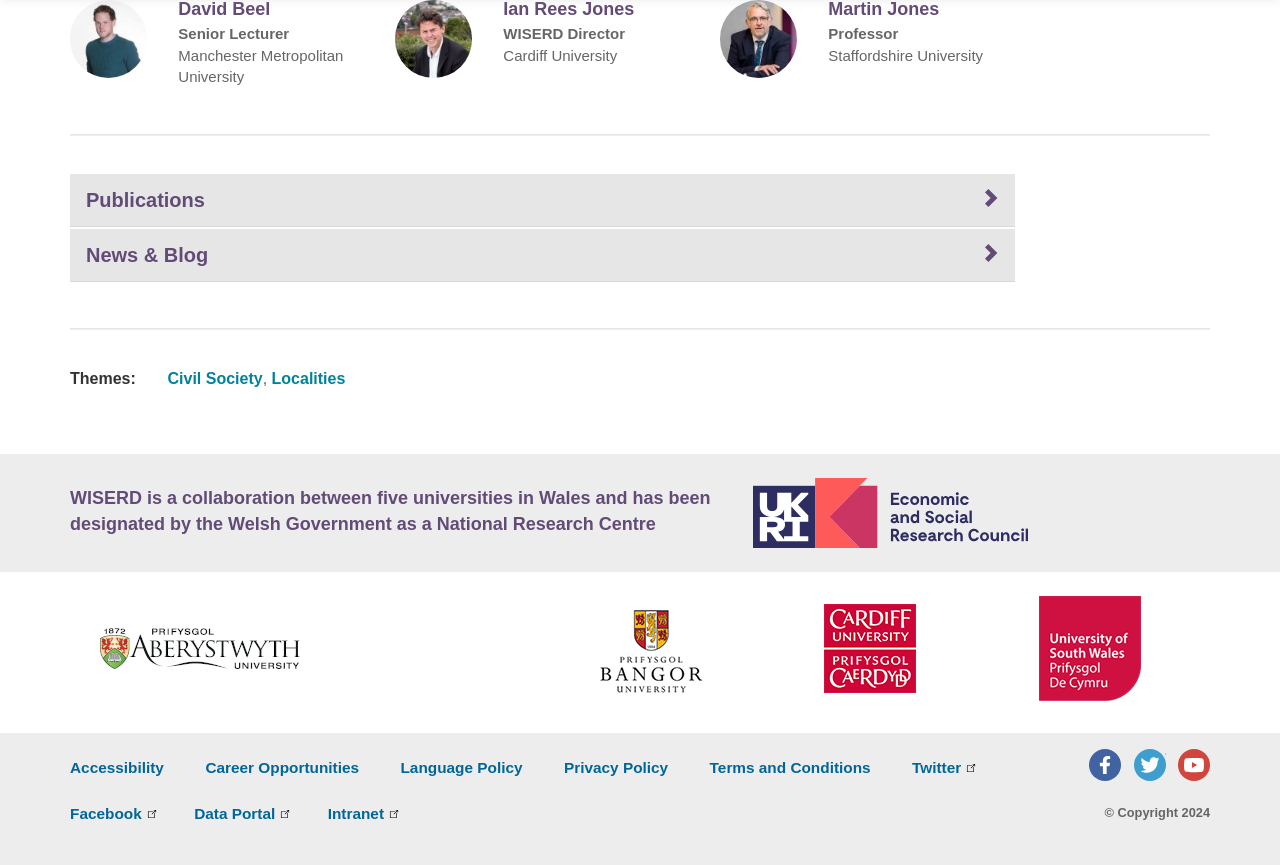Given the element description "alt="Cardiff University | Prifysgol Caerdydd"", identify the bounding box of the corresponding UI element.

[0.594, 0.739, 0.766, 0.758]